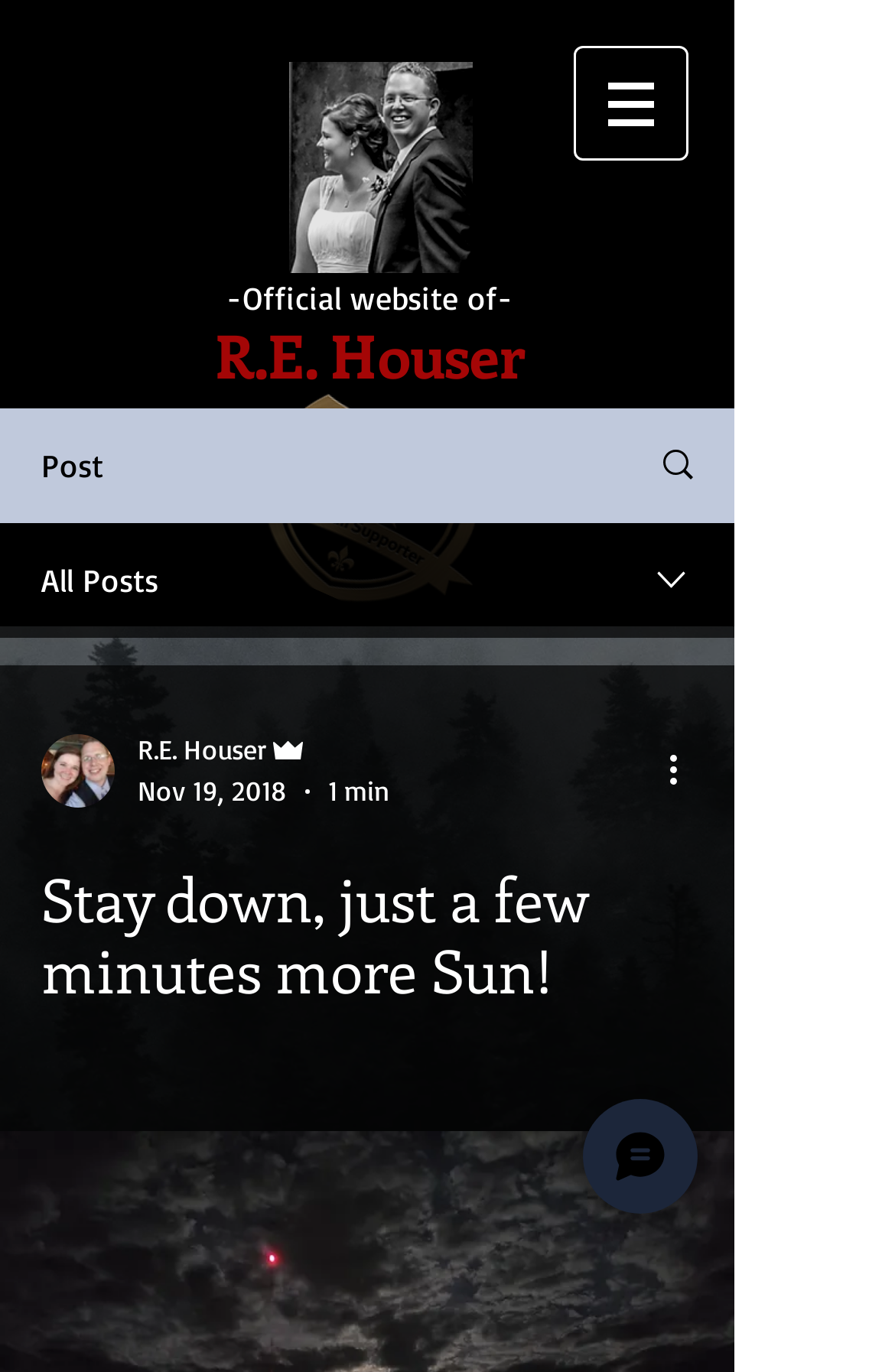Offer a meticulous caption that includes all visible features of the webpage.

This webpage appears to be a personal website or blog of an author, R.E. Houser. At the top of the page, there is a large image taking up about a quarter of the screen, with a caption "SmartSelectImage_2017-11-19-20-34-31.png". Below this image, there is a heading with the author's name, "R.E. Houser", which is also a link. To the right of the author's name, there is a small image of an "IndieCall Badge".

On the top-right corner of the page, there is a navigation menu labeled "Site", which contains a button with a dropdown menu. The menu has several options, including "Post", "All Posts", and a combobox with a dropdown menu containing links to the author's profile picture, admin page, and other options.

Below the navigation menu, there is a heading with the title "Stay down, just a few minutes more Sun!", which is also the title of the webpage. This heading is followed by a short paragraph or excerpt, which appears to be a humorous and relatable description of the author's writing experience, mentioning a deadline and a book.

On the bottom-right corner of the page, there is a button labeled "Chat". The page also contains several other images and icons, including a writer's picture, a badge, and various buttons and links. Overall, the webpage has a simple and clean design, with a focus on the author's writing and personal brand.